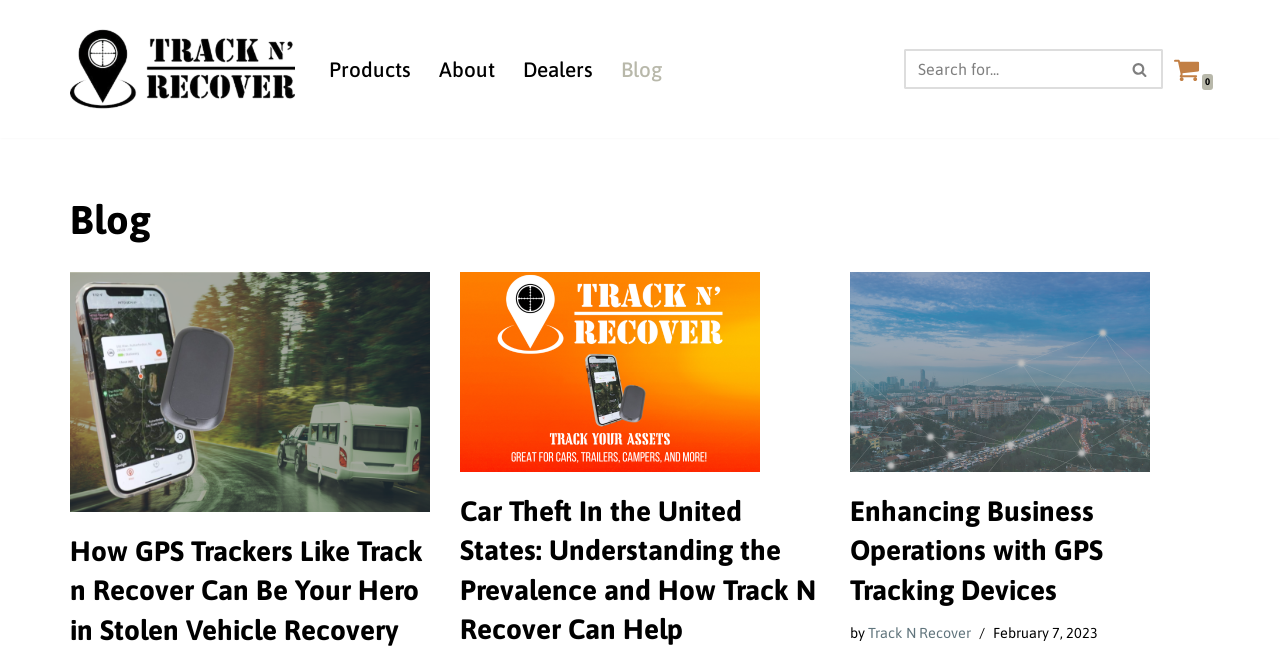Offer a detailed account of what is visible on the webpage.

The webpage is a blog page titled "Blog – Track N Recover". At the top left, there is a "Skip to content" link. Next to it, there is a "Track N Recover" link, which is likely the website's logo. 

To the right of the logo, there is a primary navigation menu with four links: "Products", "About", "Dealers", and "Blog". 

On the top right, there is a search bar with a "Search" button and a magnifying glass icon. 

Next to the search bar, there is a "Cart 0" link with a shopping cart icon. 

Below the navigation menu, there is a large heading that reads "Blog". 

Under the "Blog" heading, there are three blog post links with headings. The first post is titled "How GPS Trackers Like Track n Recover Can Be Your Hero in Stolen Vehicle Recovery", the second post is titled "Car Theft In the United States: Understanding the Prevalence and How Track N Recover Can Help", and the third post is titled "Enhancing Business Operations with GPS Tracking Devices". Each post has a link to the full article and a heading that summarizes the post. 

Below each post heading, there is a link to the full article. The posts are arranged in a vertical column, with the most recent post at the top. 

Each post has a "by" label followed by the author's name, "Track N Recover", and a timestamp indicating when the post was published.